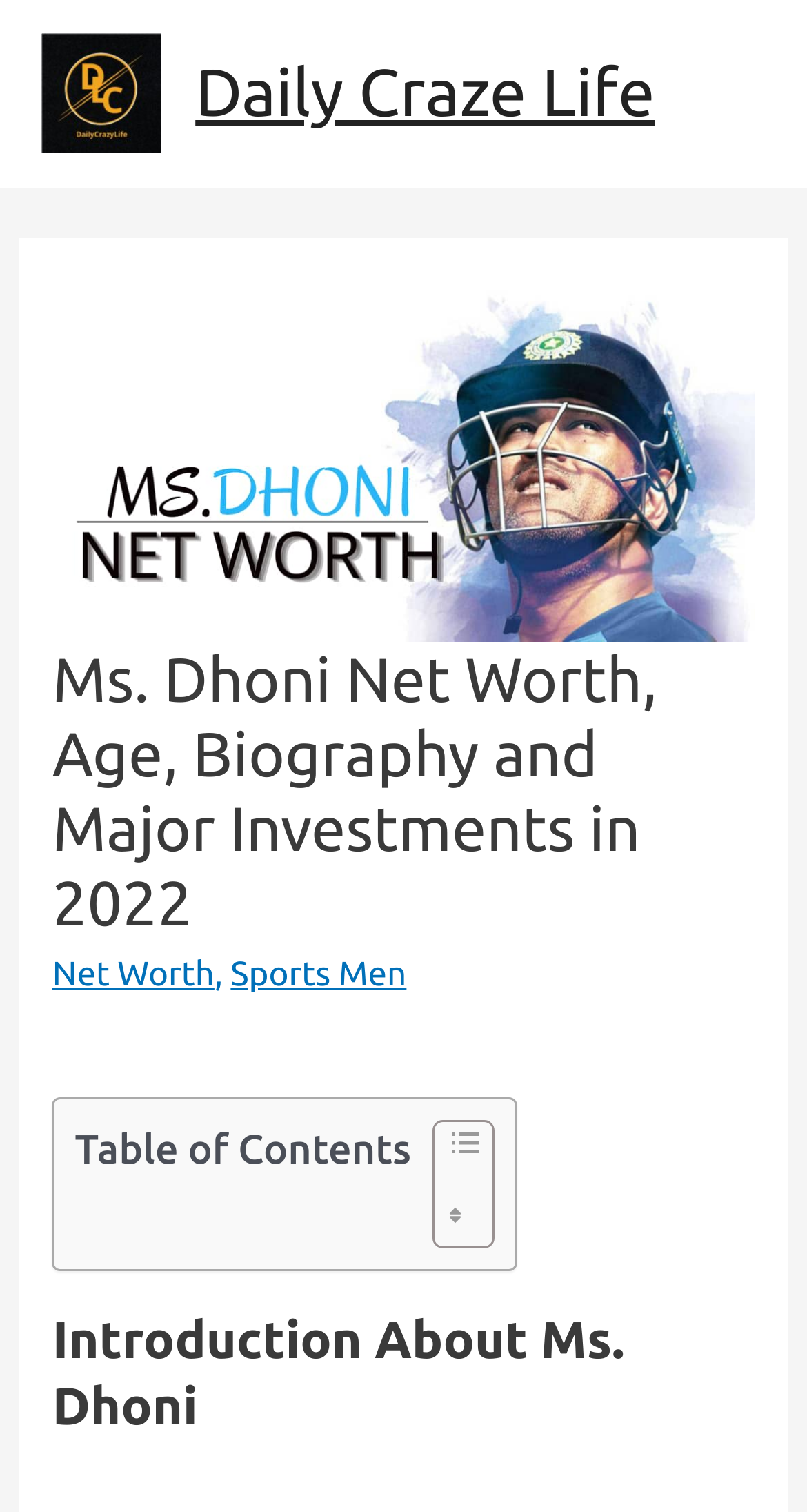What is the purpose of the table of contents?
Respond to the question with a well-detailed and thorough answer.

By understanding the webpage's structure, I inferred that the table of contents is likely used to navigate the webpage, allowing users to quickly access different sections or topics.